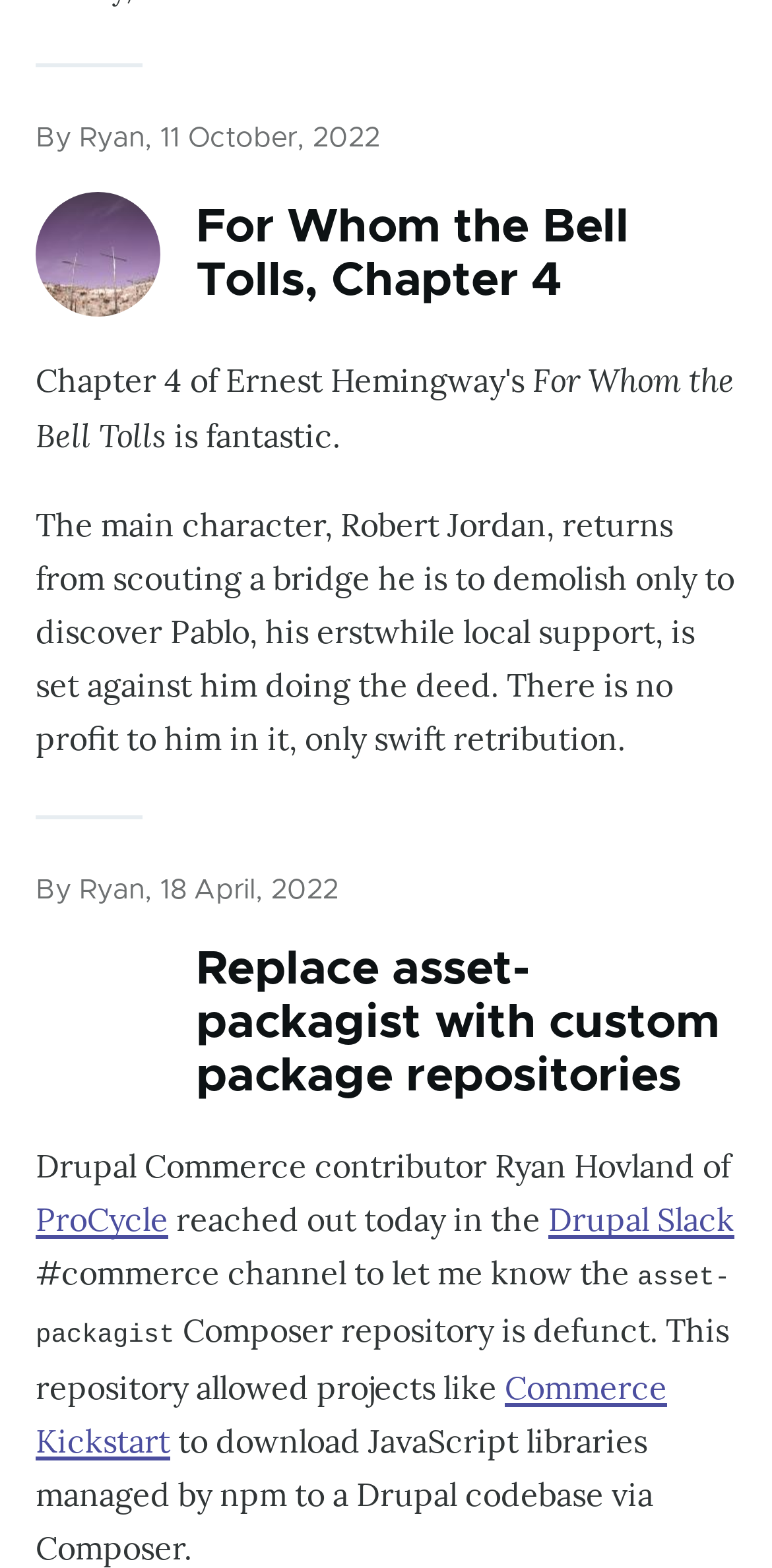What is the name of the channel where Ryan Hovland reached out?
Using the image as a reference, answer with just one word or a short phrase.

Drupal Slack #commerce channel